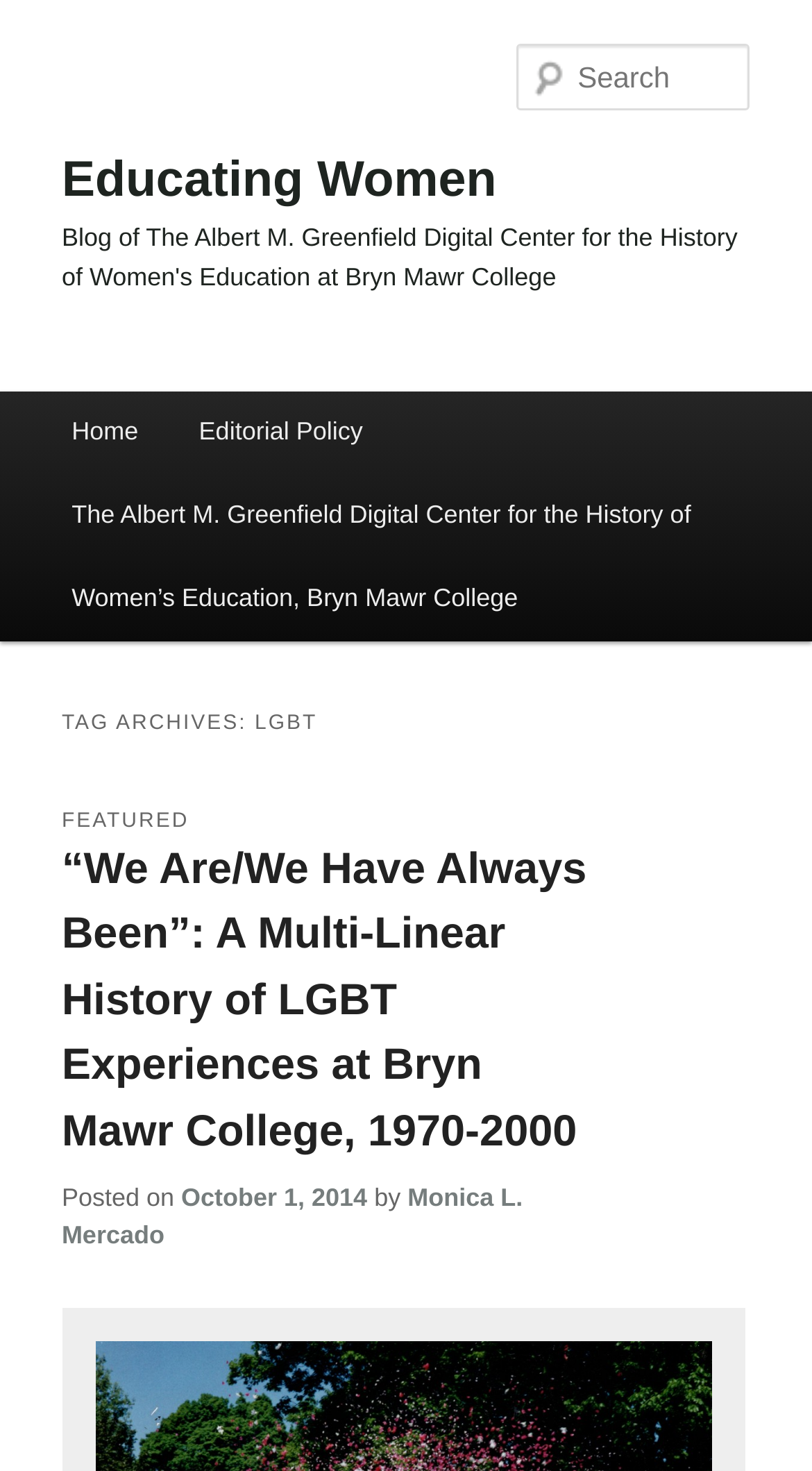What is the title of the first blog post?
Look at the screenshot and provide an in-depth answer.

I found the answer by looking at the heading with the text '“We Are/We Have Always Been”: A Multi-Linear History of LGBT Experiences at Bryn Mawr College, 1970-2000' which is located in the main content area of the page, indicating that it is a blog post title.